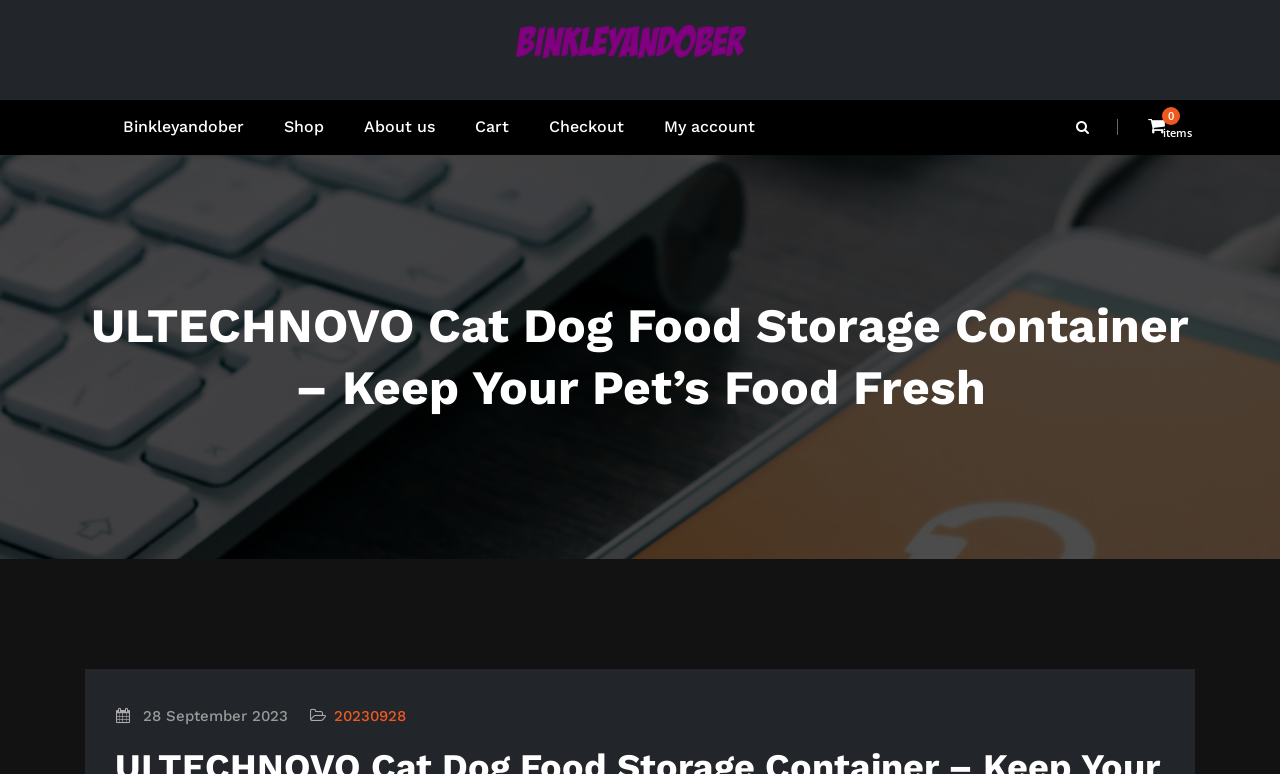Locate the bounding box coordinates of the UI element described by: "About us". The bounding box coordinates should consist of four float numbers between 0 and 1, i.e., [left, top, right, bottom].

[0.269, 0.129, 0.355, 0.2]